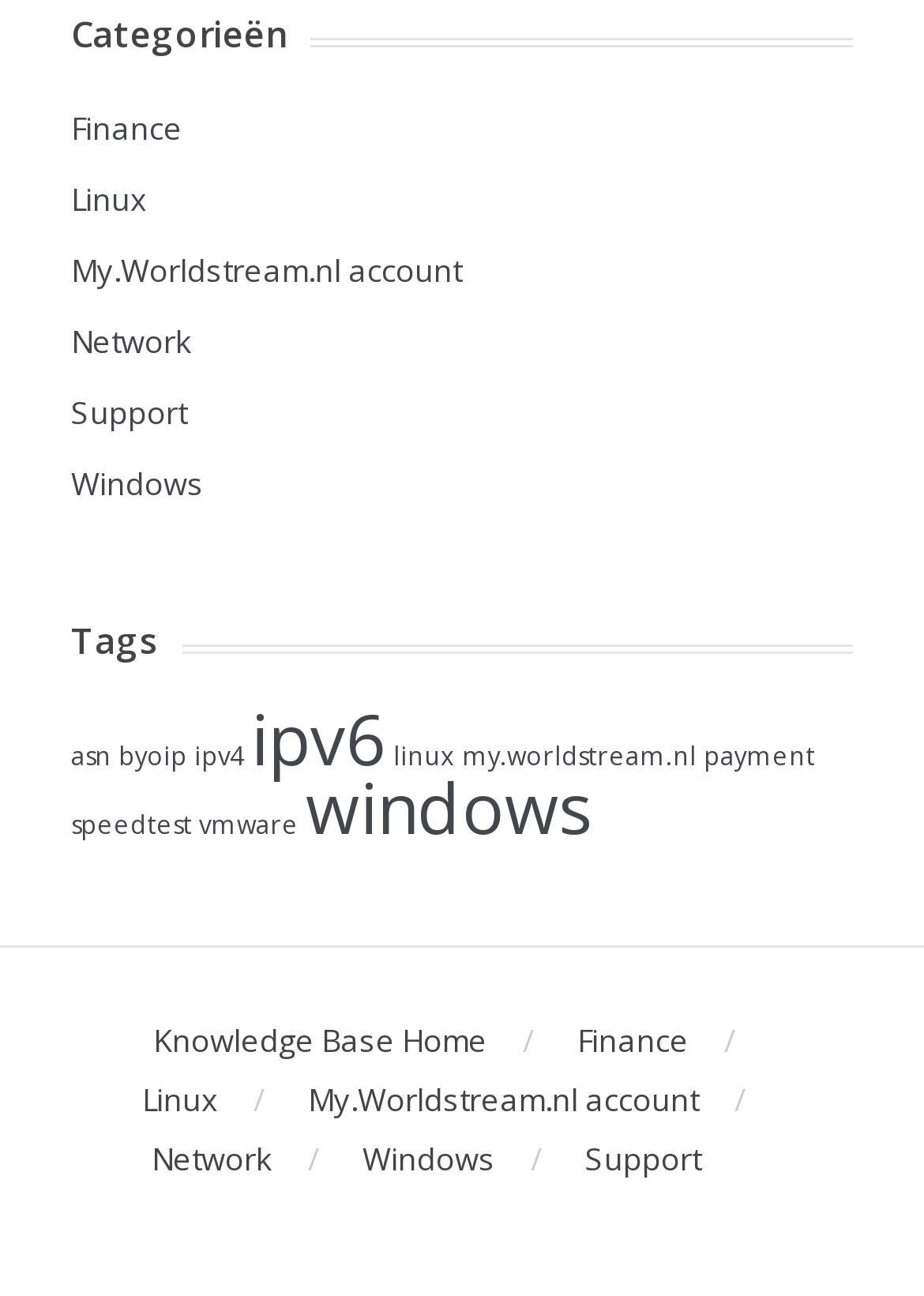Find the bounding box coordinates of the clickable area required to complete the following action: "Go to the My.Worldstream.nl account page".

[0.077, 0.192, 0.5, 0.225]